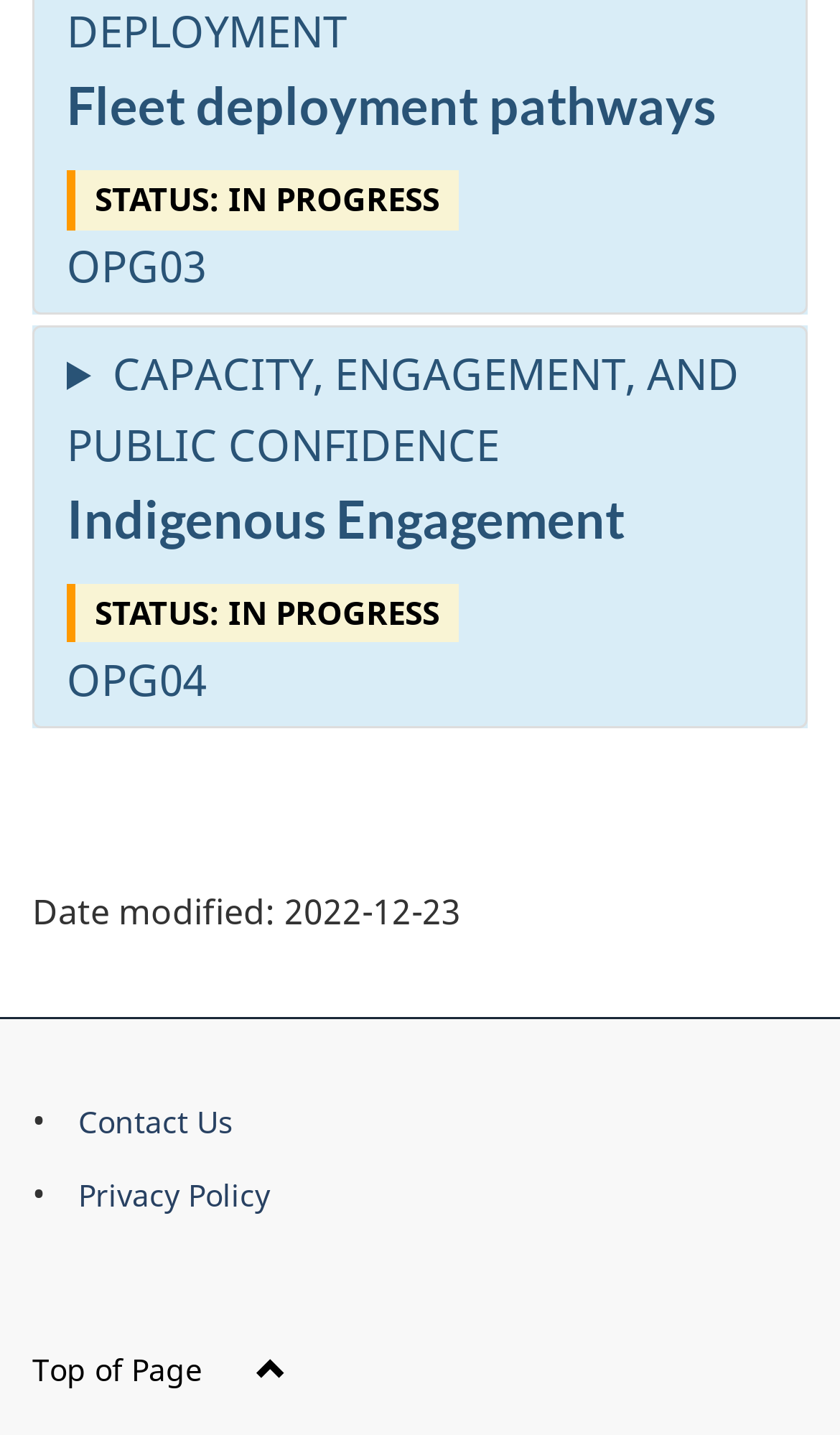Locate the bounding box coordinates of the UI element described by: "Contact Us". The bounding box coordinates should consist of four float numbers between 0 and 1, i.e., [left, top, right, bottom].

[0.093, 0.767, 0.277, 0.796]